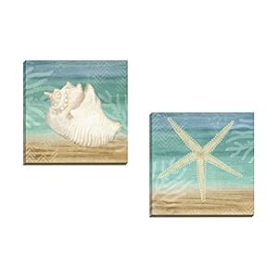Describe the image with as much detail as possible.

This image showcases a beautiful pair of wall art canvases titled "Beautiful Spa Shells," featuring a conch shell on the left and a starfish on the right. The artworks are designed with soft, ocean-inspired colors, including shades of teal and sandy beige, evoking a serene beach atmosphere. Each piece, measuring 8x20 inches, is hand-stretched and framed, making it ready to hang. This delightful decor adds a touch of coastal charm to any living space, perfect for those who appreciate nature-themed artwork.